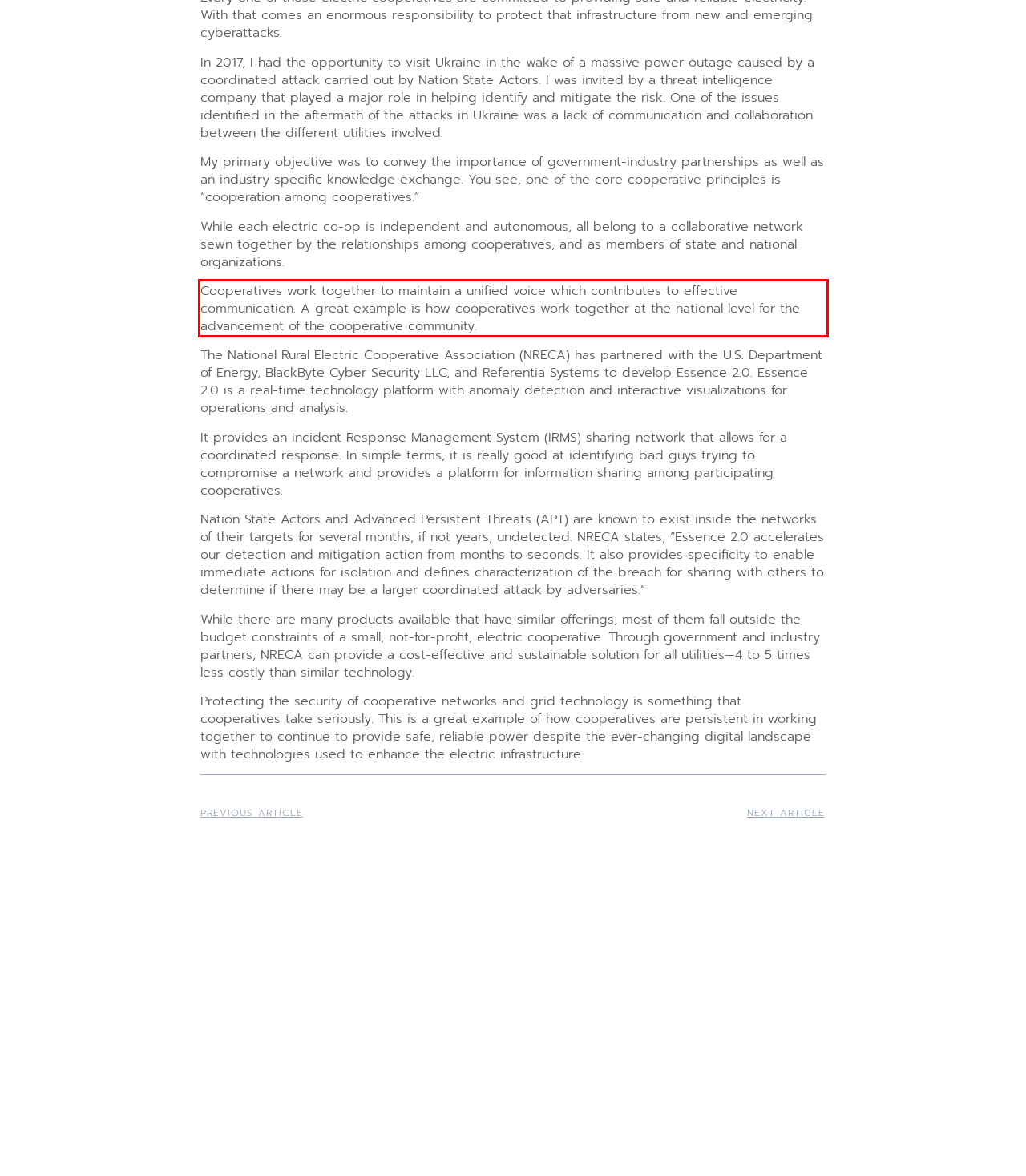Please use OCR to extract the text content from the red bounding box in the provided webpage screenshot.

Cooperatives work together to maintain a unified voice which contributes to effective communication. A great example is how cooperatives work together at the national level for the advancement of the cooperative community.